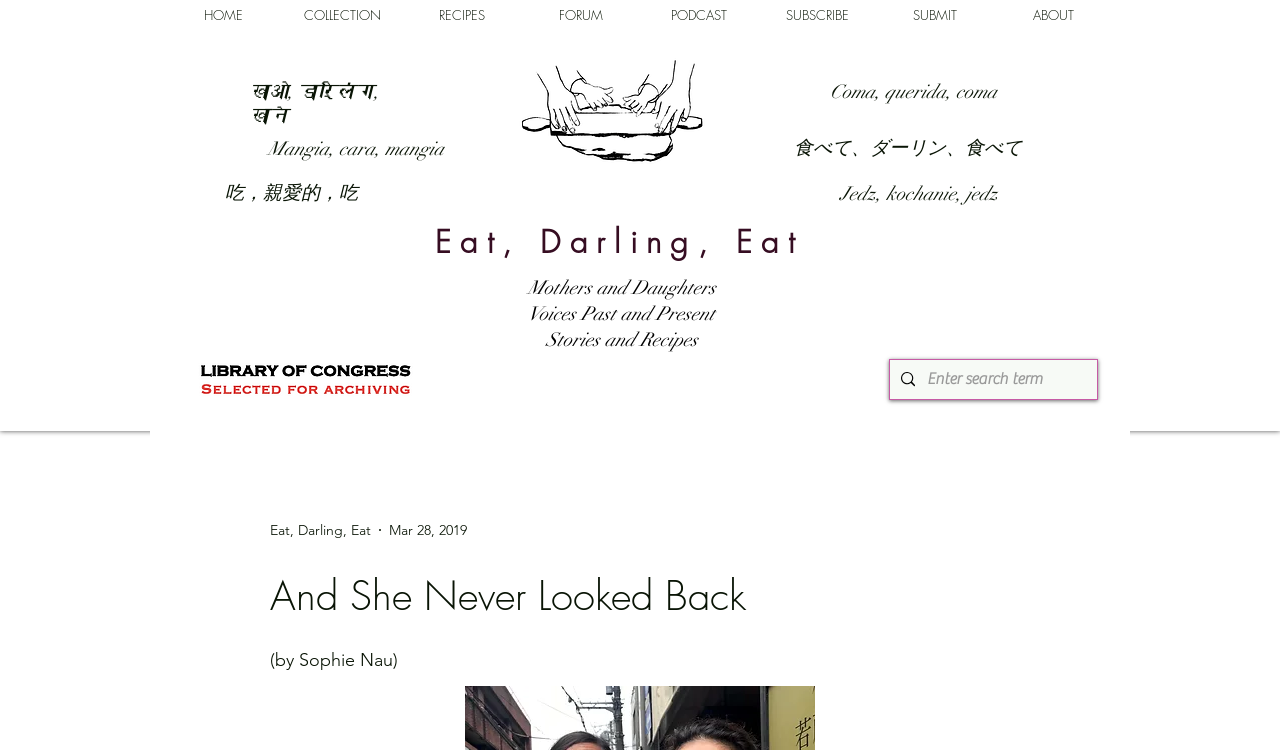Identify the bounding box coordinates for the element you need to click to achieve the following task: "go to COLLECTION". The coordinates must be four float values ranging from 0 to 1, formatted as [left, top, right, bottom].

[0.221, 0.0, 0.314, 0.04]